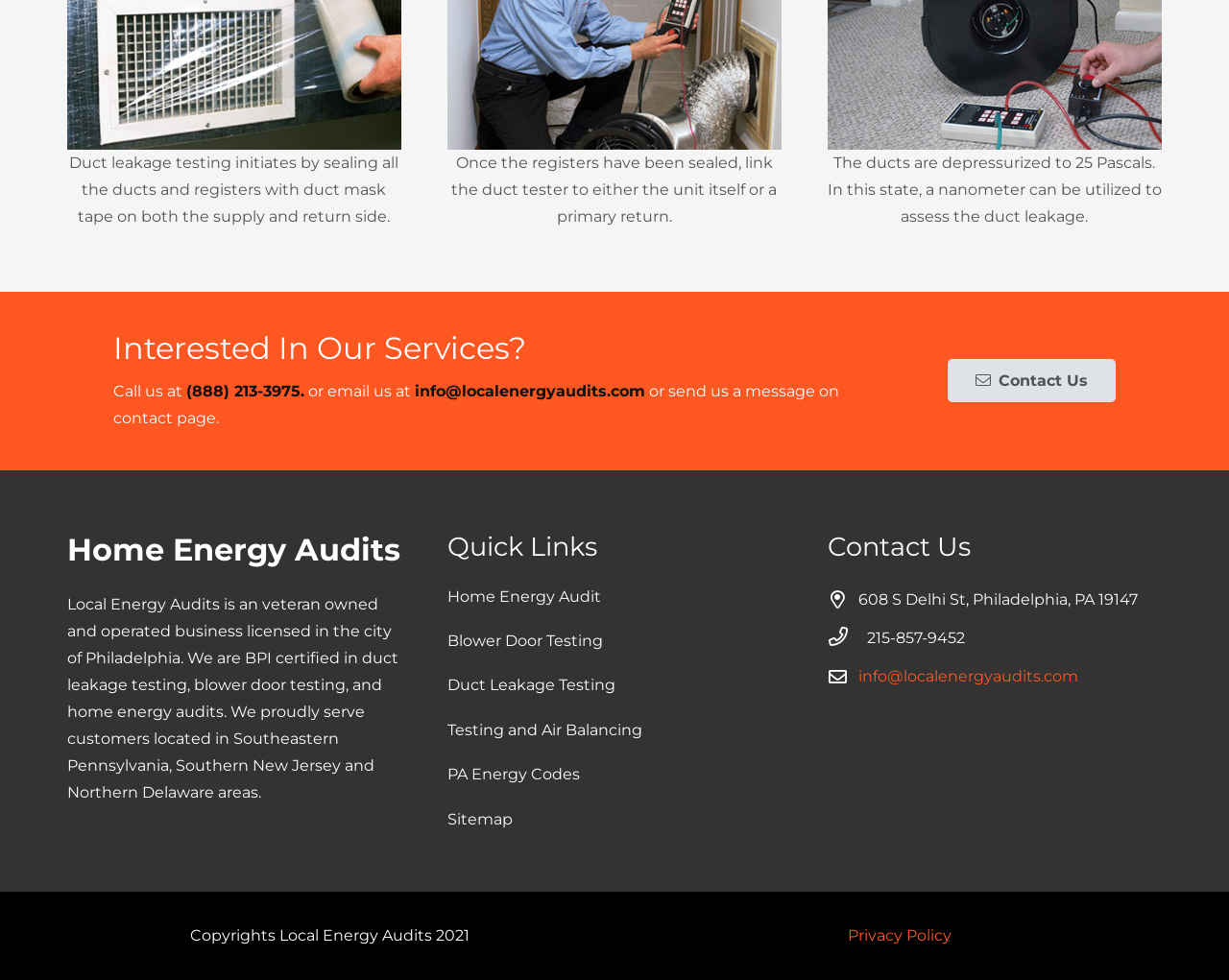Locate the UI element described by Babilon Arts, Inc. in the provided webpage screenshot. Return the bounding box coordinates in the format (top-left x, top-left y, bottom-right x, bottom-right y), ensuring all values are between 0 and 1.

None